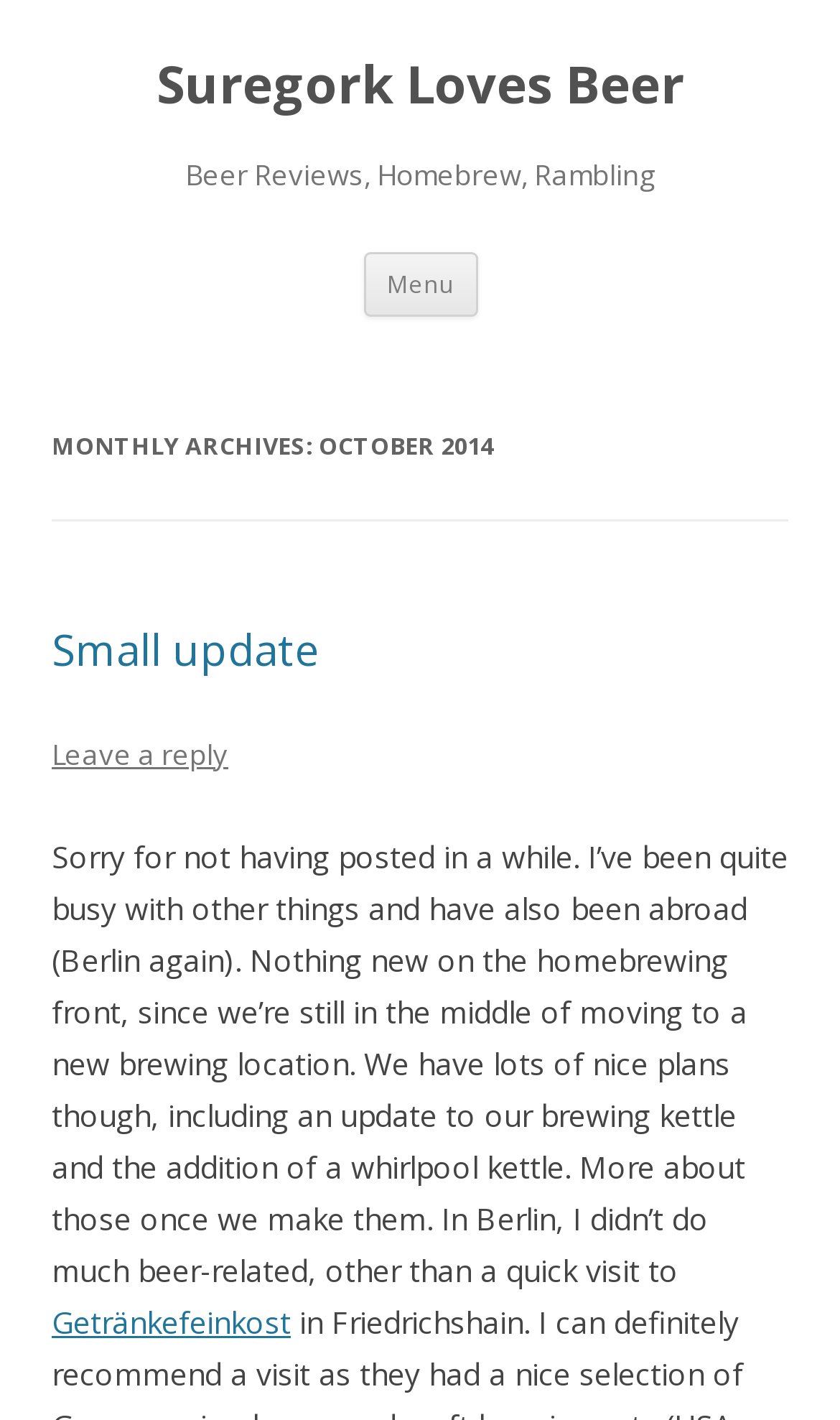Write an elaborate caption that captures the essence of the webpage.

The webpage appears to be a personal blog focused on beer, with the title "Suregork Loves Beer" prominently displayed at the top. Below the title, there is a subtitle "Beer Reviews, Homebrew, Rambling" that provides a brief description of the blog's content.

To the right of the title, there is a "Menu" button, which is likely a navigation menu for the blog. Next to the menu button, there is a "Skip to content" link, allowing users to bypass the navigation menu and go directly to the main content.

The main content of the page is divided into sections, with a header "MONTHLY ARCHIVES: OCTOBER 2014" that indicates the blog posts are archived by month. Below this header, there is a section with a heading "Small update" that contains a brief blog post. The post mentions that the author has been busy and hasn't posted in a while, but provides some updates on their homebrewing plans.

The blog post includes a link to "Leave a reply" at the bottom, suggesting that users can comment on the post. There is also a link to "Getränkefeinkost" at the very bottom of the page, which may be a related website or resource.

Overall, the webpage has a simple and clean layout, with a clear hierarchy of headings and sections that make it easy to navigate.